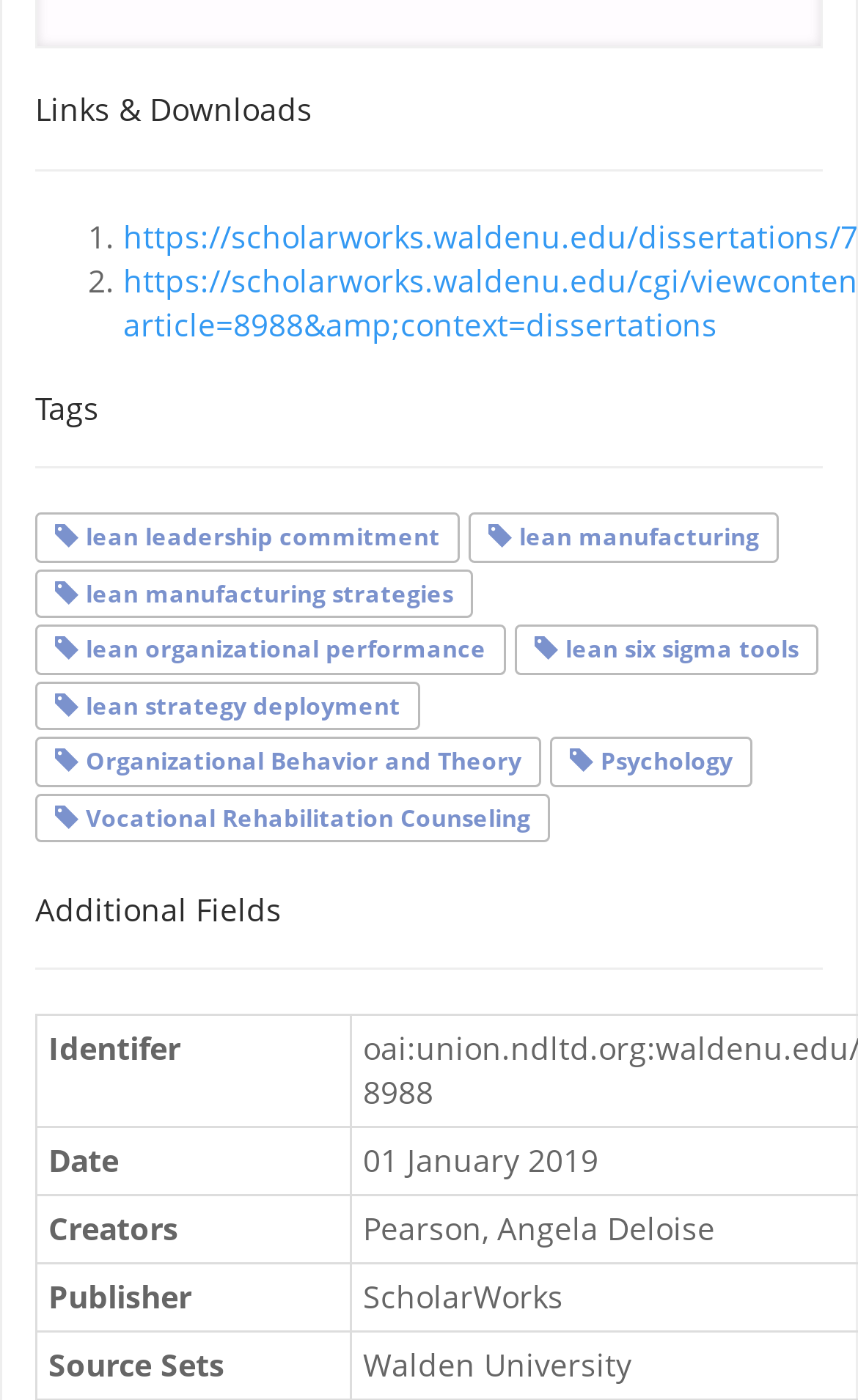Determine the bounding box coordinates of the clickable element to complete this instruction: "View 'Organizational Behavior and Theory'". Provide the coordinates in the format of four float numbers between 0 and 1, [left, top, right, bottom].

[0.064, 0.533, 0.608, 0.555]